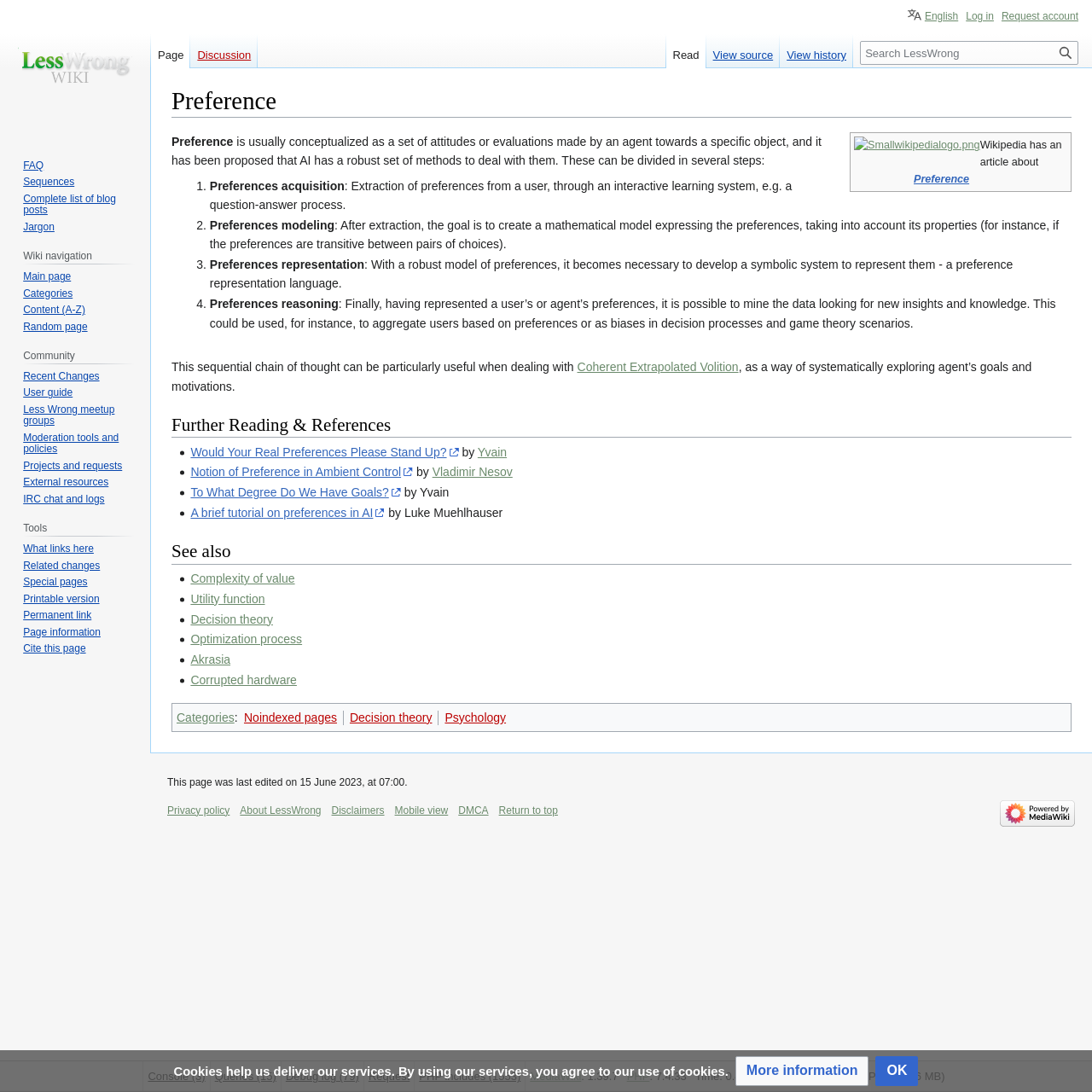Find and provide the bounding box coordinates for the UI element described here: "Moderation tools and policies". The coordinates should be given as four float numbers between 0 and 1: [left, top, right, bottom].

[0.021, 0.395, 0.109, 0.417]